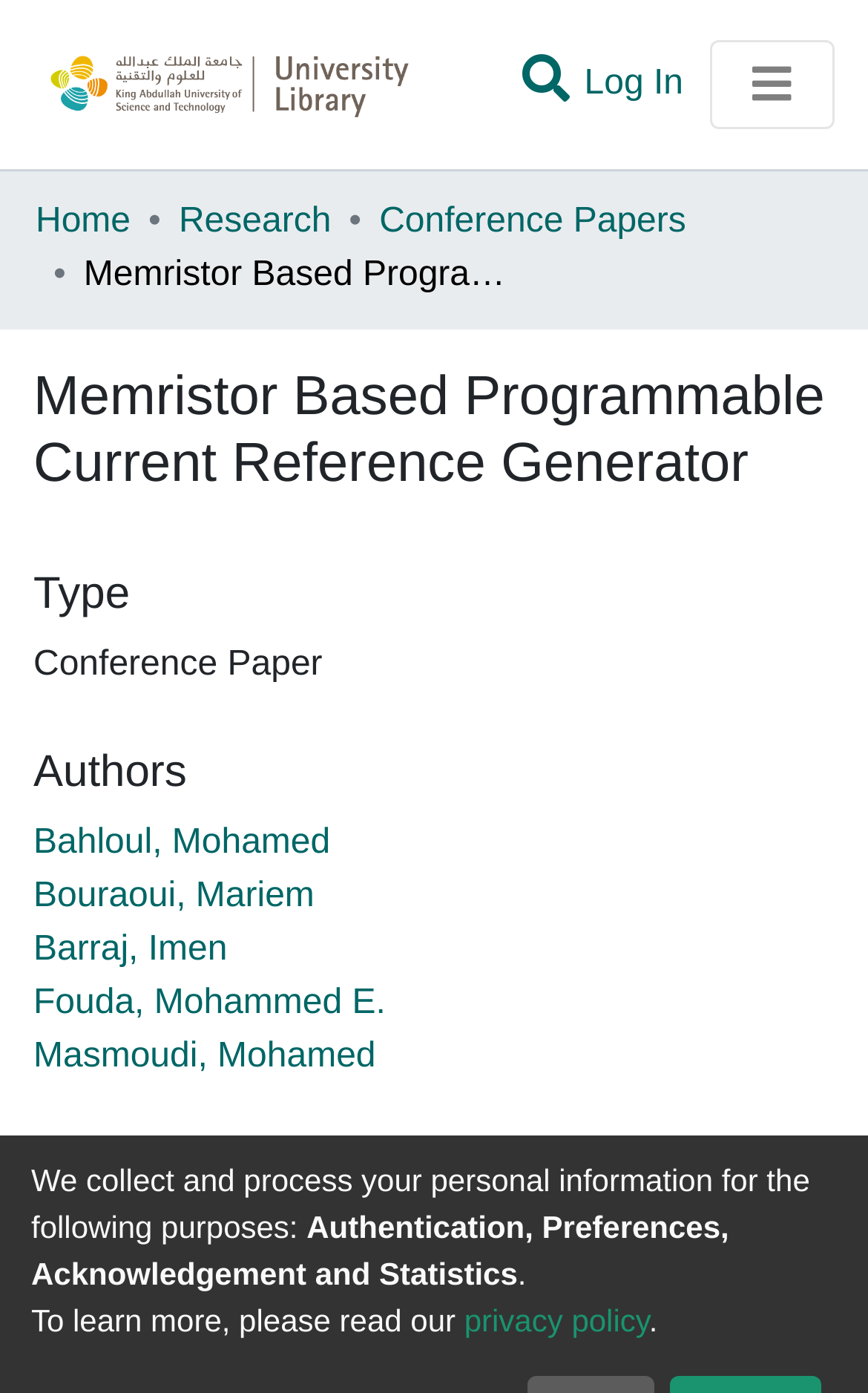What is the purpose of the privacy policy link?
Using the screenshot, give a one-word or short phrase answer.

To learn more about privacy